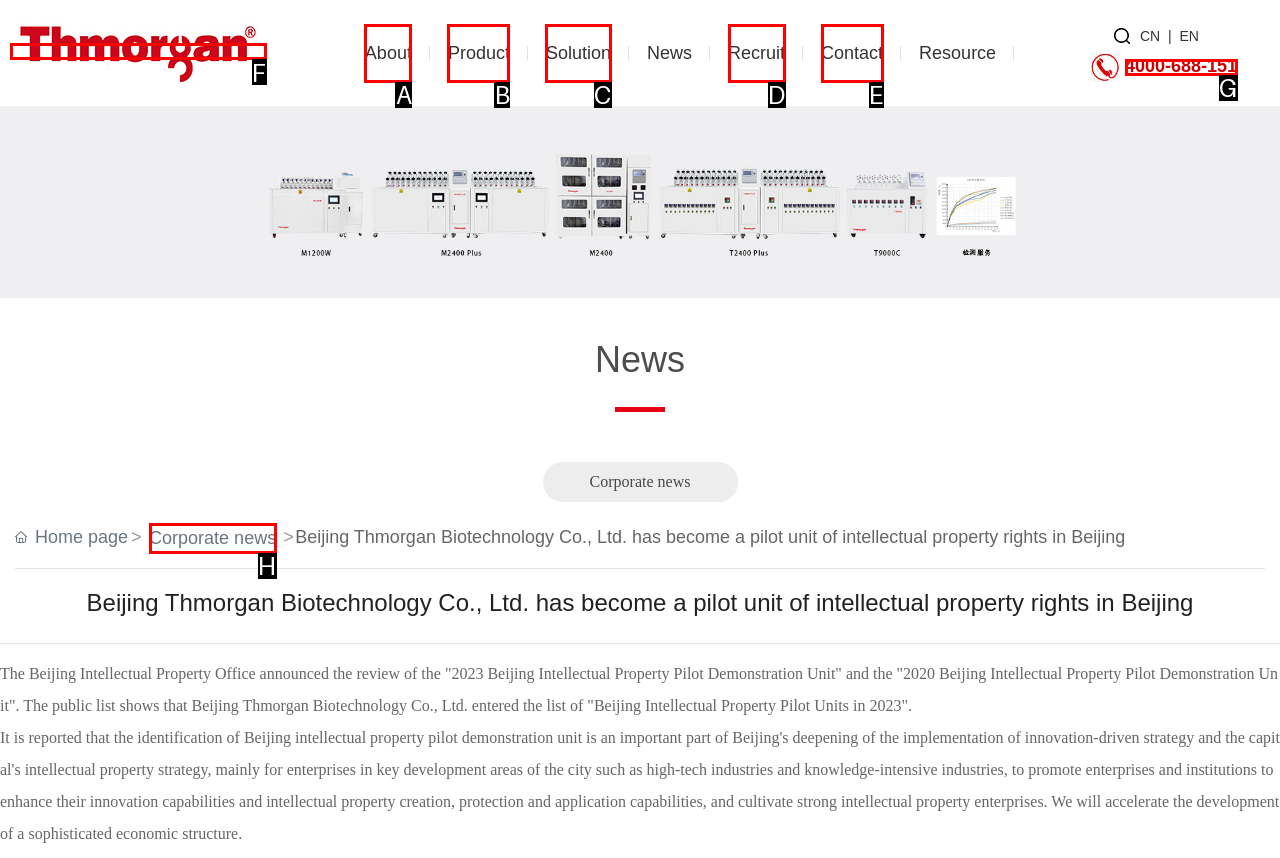Which lettered option matches the following description: Solution
Provide the letter of the matching option directly.

C